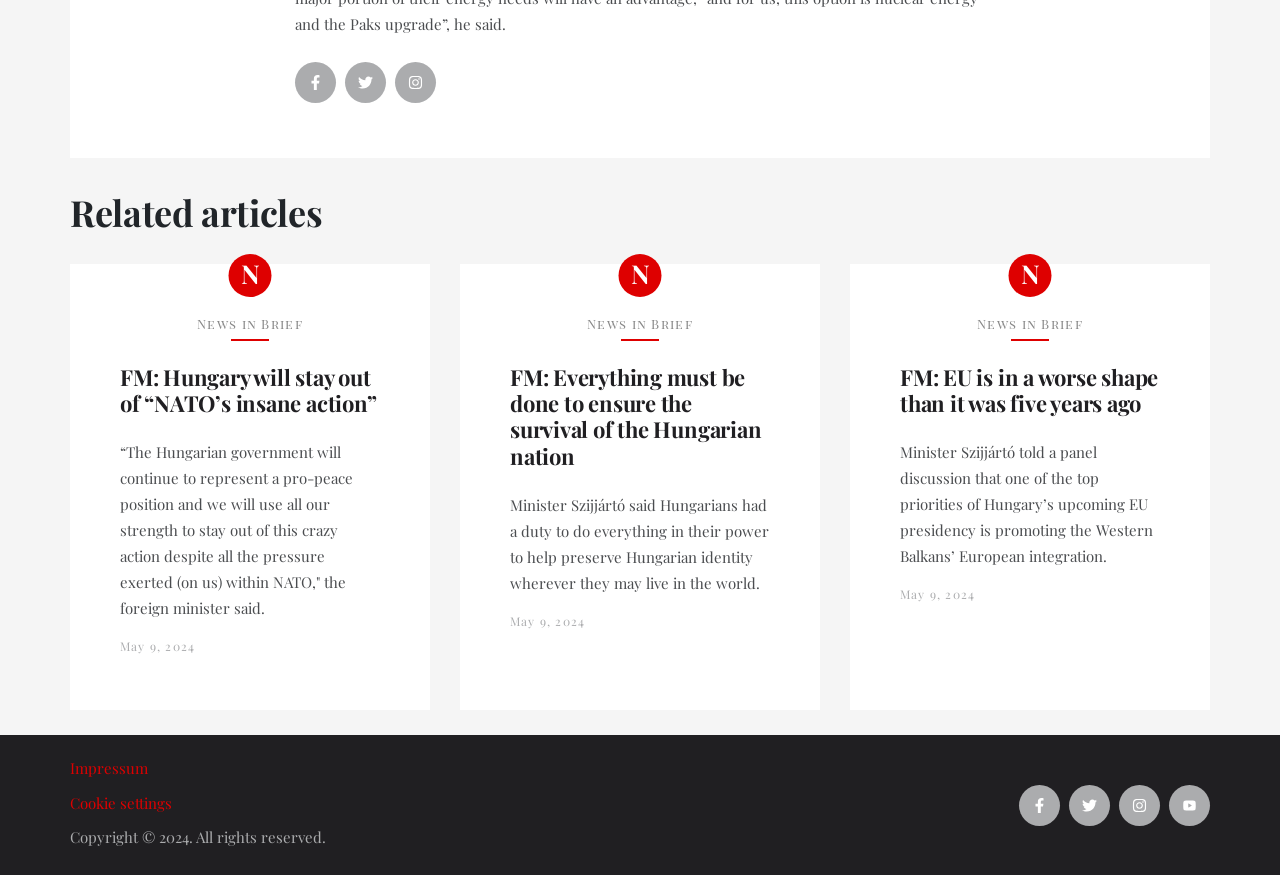What is the purpose of the 'Related articles' section?
Please provide a comprehensive answer based on the information in the image.

The 'Related articles' section is likely used to display news articles that are related to each other, as it contains multiple article elements with headings and static text, which suggests a connection between the articles.